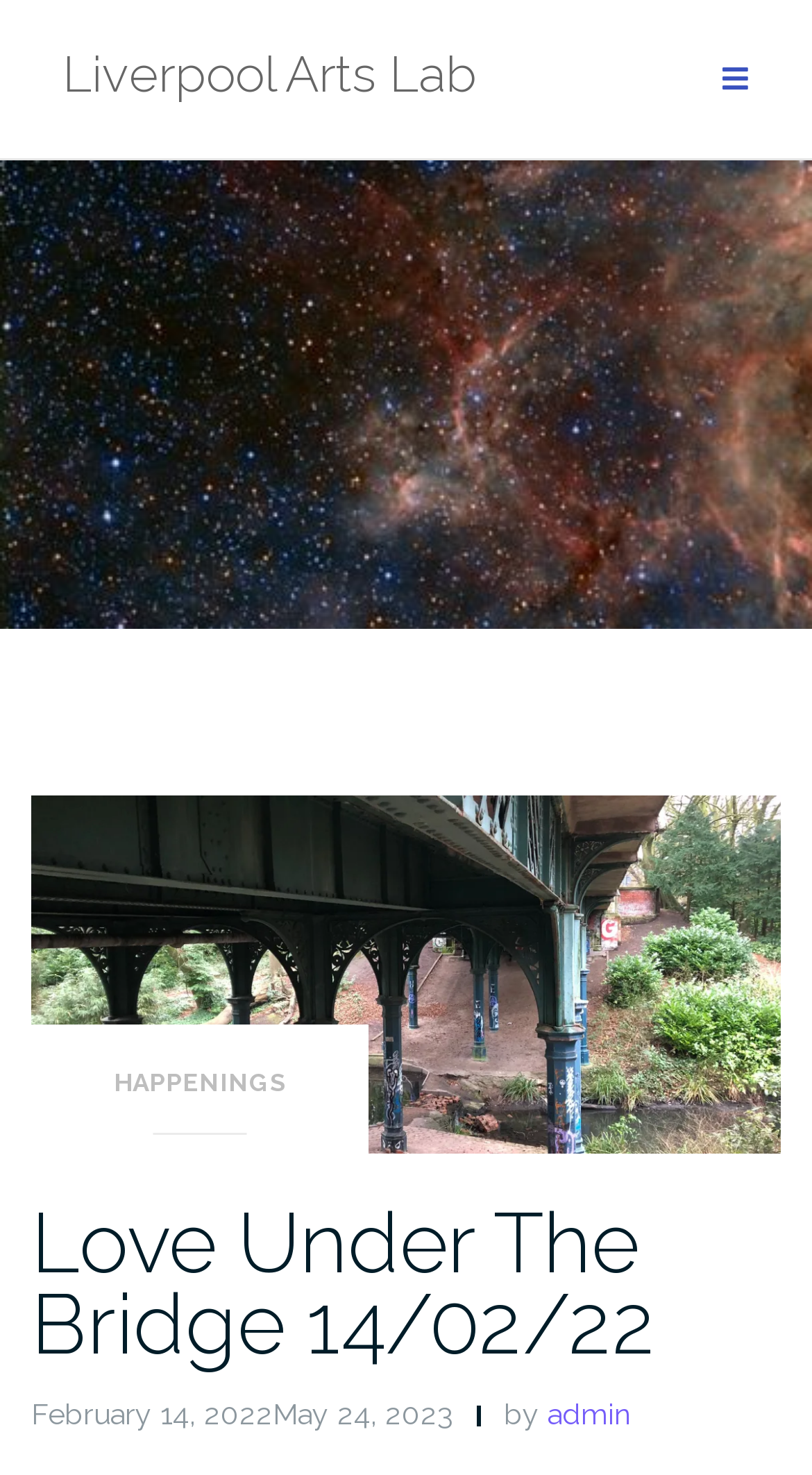Locate the UI element described by Love Under The Bridge 14/02/22 in the provided webpage screenshot. Return the bounding box coordinates in the format (top-left x, top-left y, bottom-right x, bottom-right y), ensuring all values are between 0 and 1.

[0.038, 0.809, 0.808, 0.93]